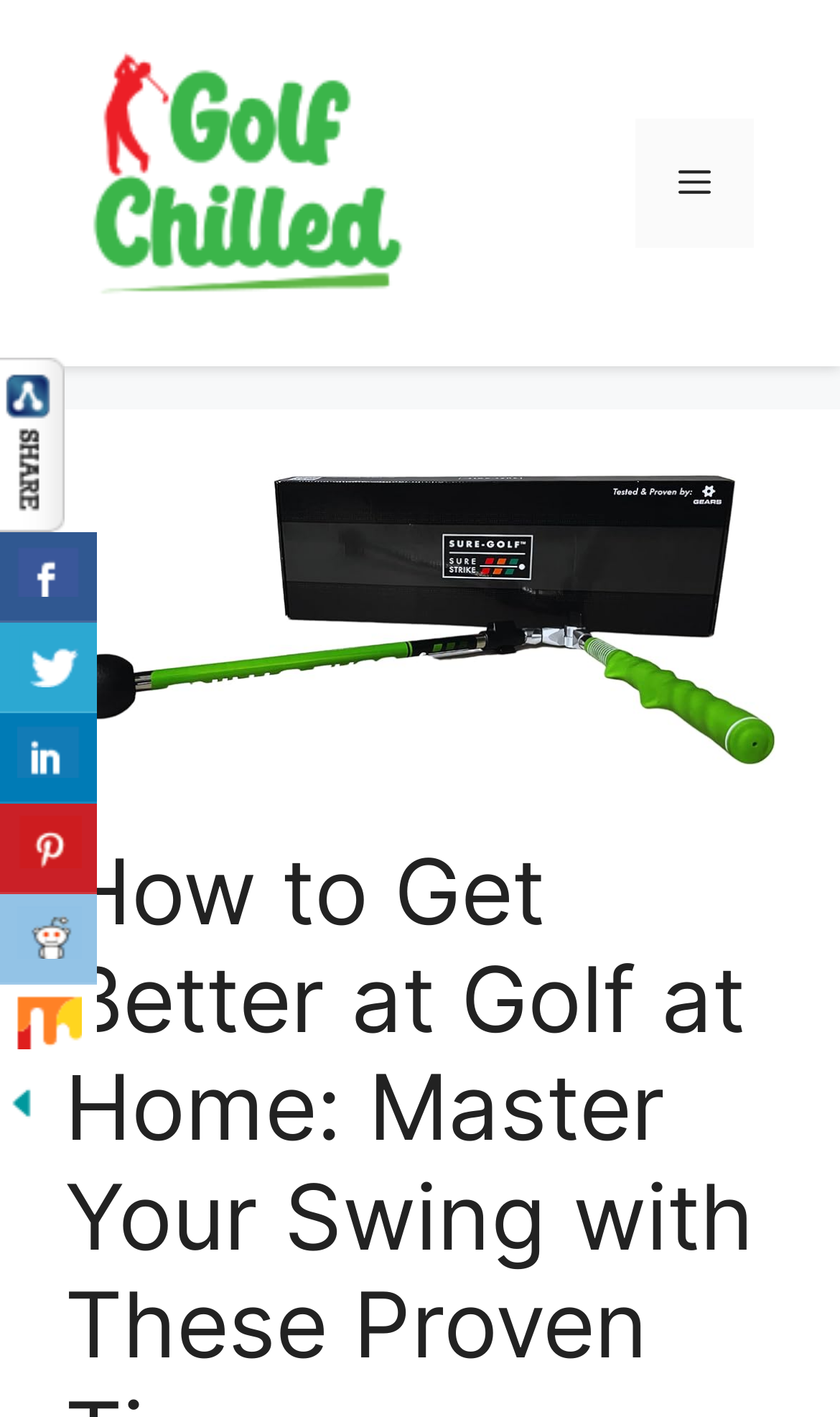What is the name of the website?
Please give a detailed and elaborate answer to the question.

I determined the name of the website by looking at the banner element at the top of the page, which contains a link with the text 'Golf Chilled' and an image with the same name.